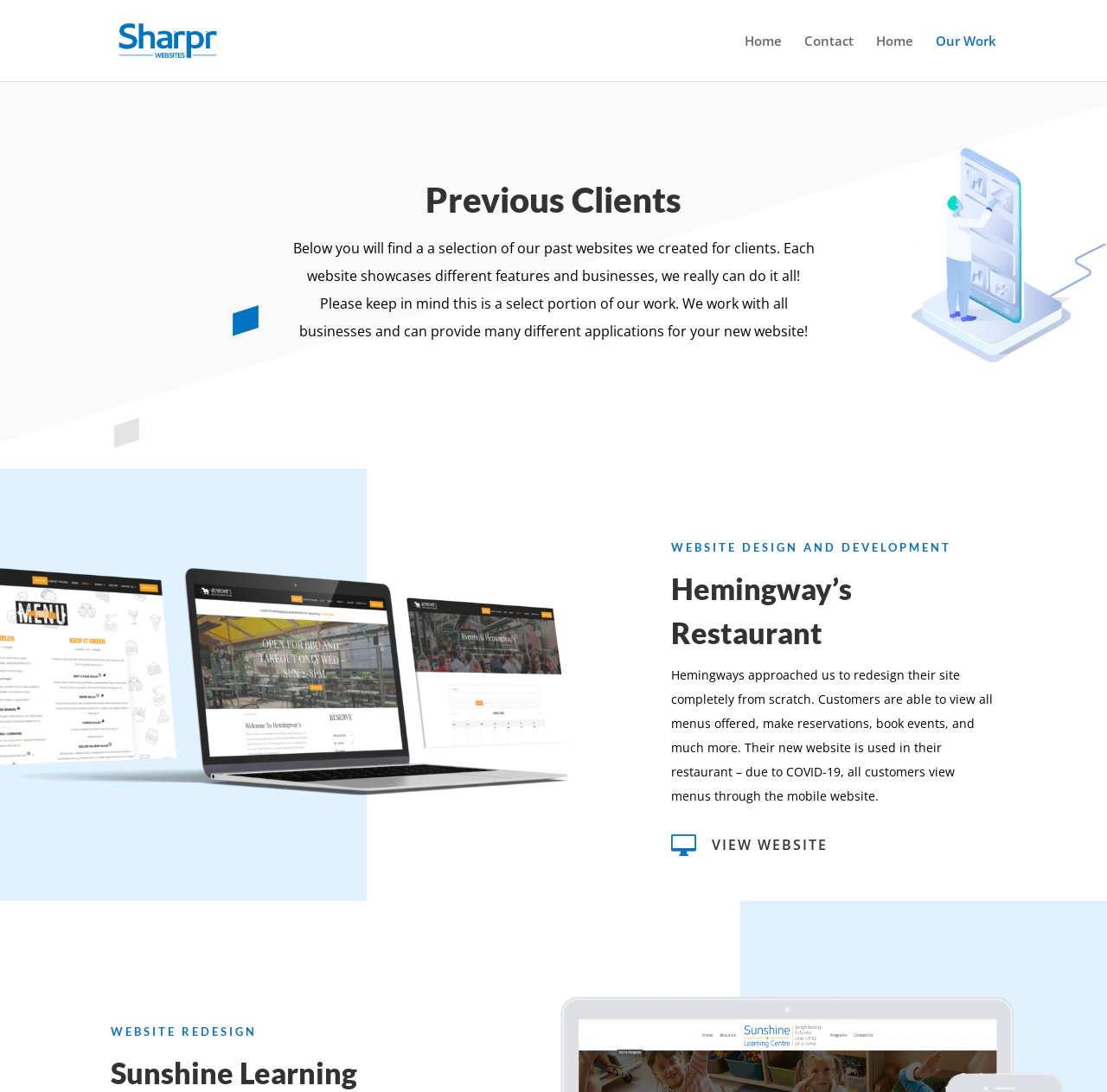From the given element description: "Home", find the bounding box for the UI element. Provide the coordinates as four float numbers between 0 and 1, in the order [left, top, right, bottom].

[0.791, 0.032, 0.825, 0.074]